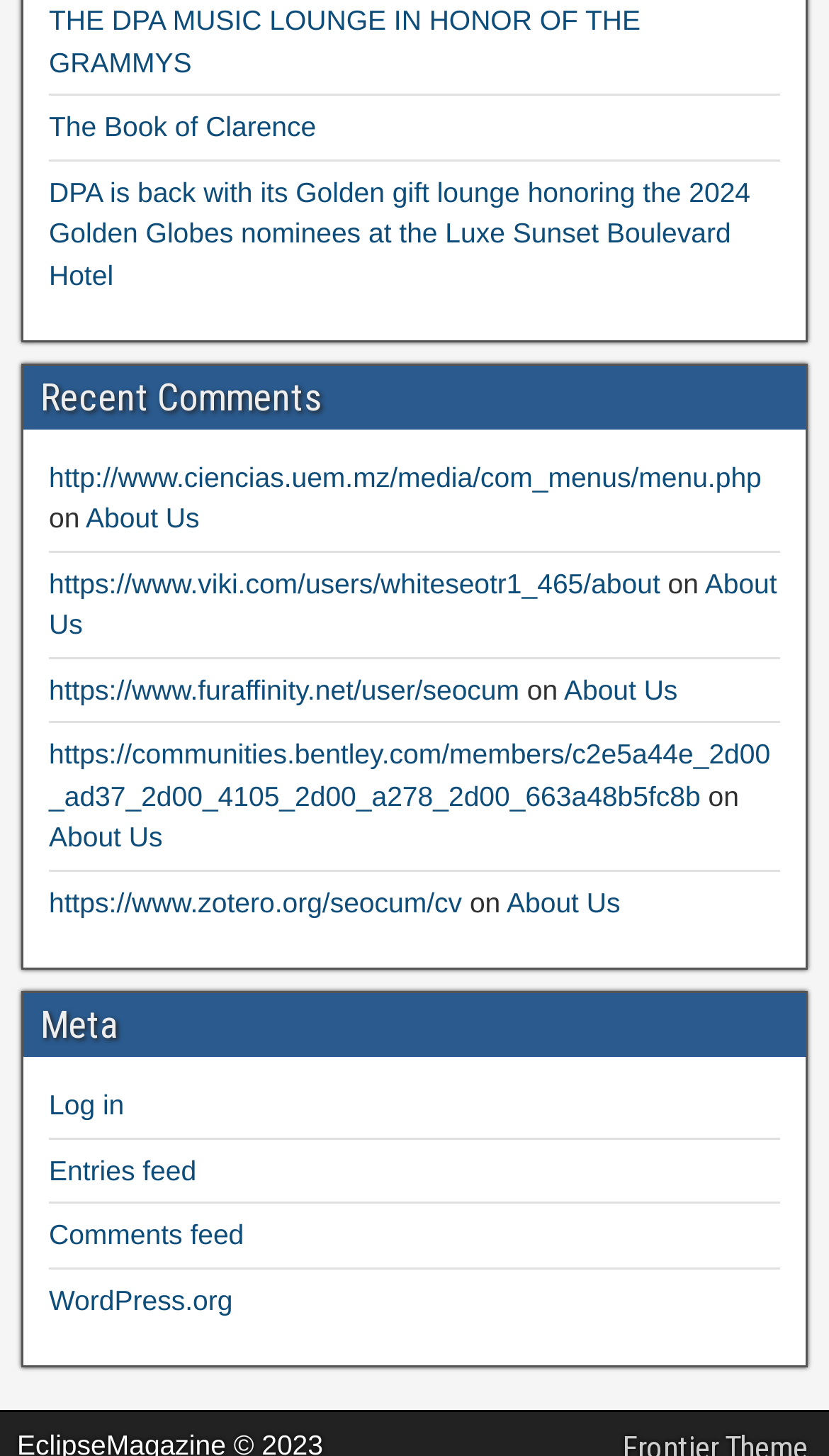Pinpoint the bounding box coordinates for the area that should be clicked to perform the following instruction: "Read Recent Comments".

[0.028, 0.252, 0.972, 0.295]